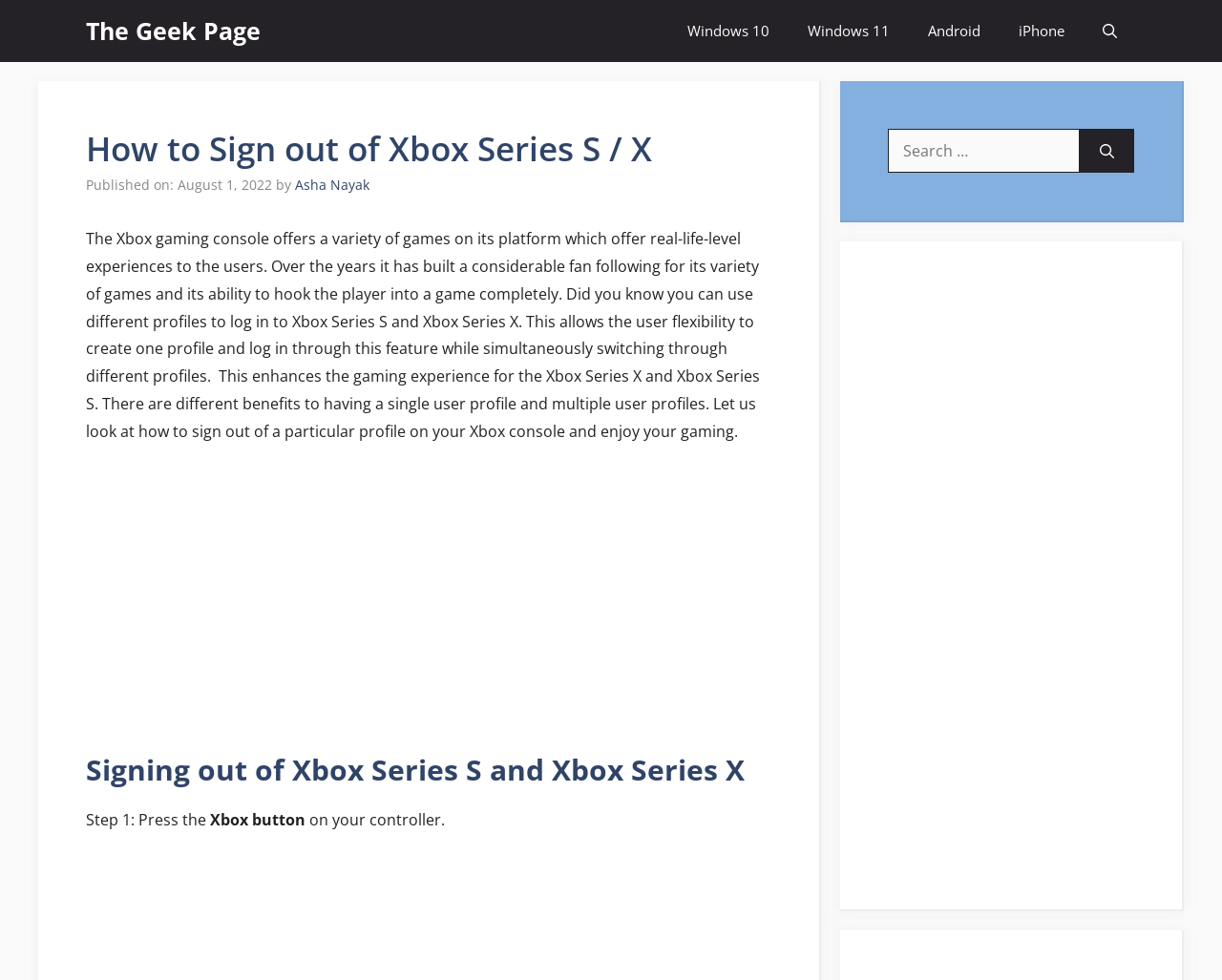Based on the image, provide a detailed and complete answer to the question: 
What is the purpose of having multiple user profiles on Xbox?

According to the webpage, having multiple user profiles on Xbox allows the user flexibility to create one profile and log in through this feature while simultaneously switching through different profiles, which enhances the gaming experience.